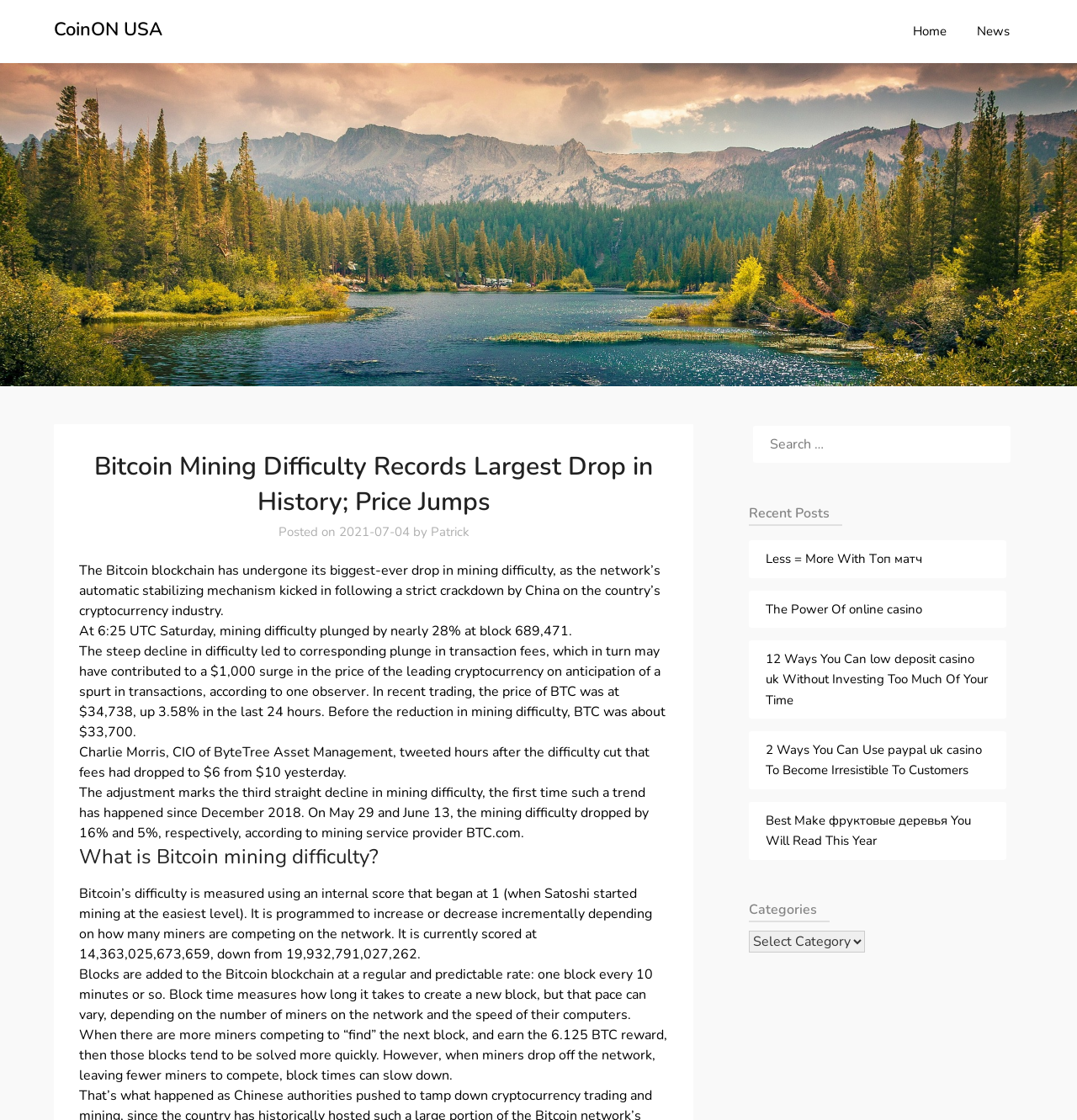Please indicate the bounding box coordinates for the clickable area to complete the following task: "Select a category from the dropdown". The coordinates should be specified as four float numbers between 0 and 1, i.e., [left, top, right, bottom].

[0.696, 0.831, 0.803, 0.85]